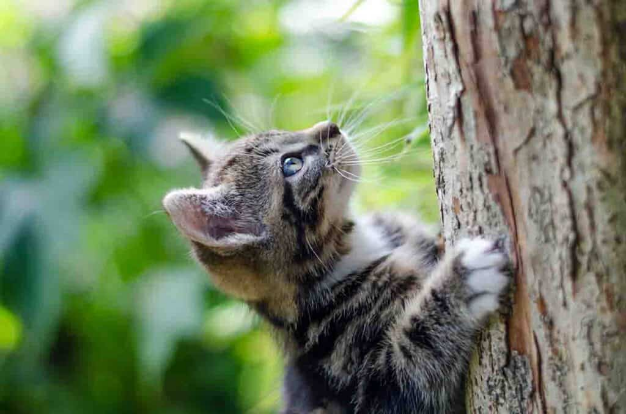What is the main topic of the article?
Look at the screenshot and respond with a single word or phrase.

Deworming cats